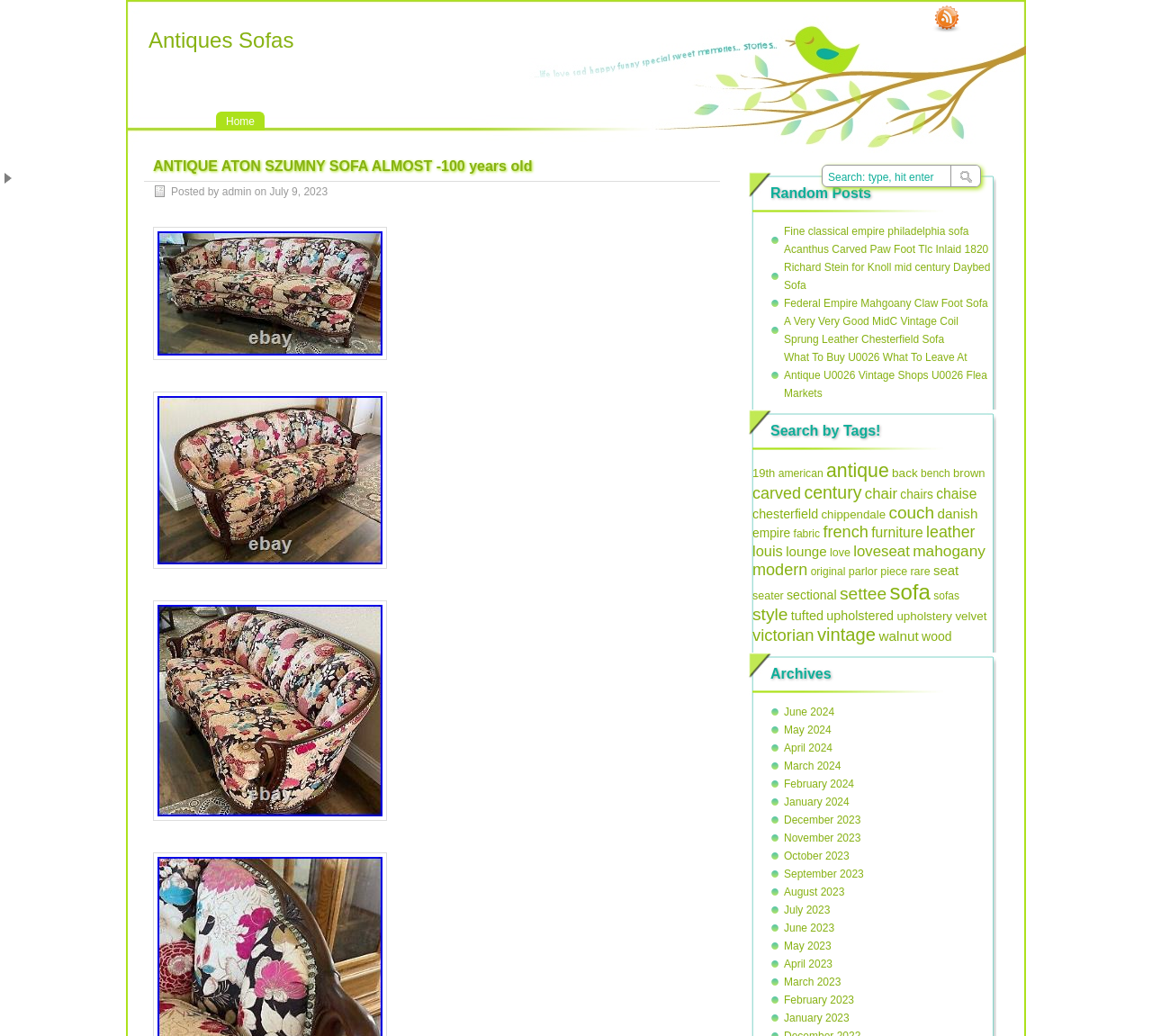Using the provided element description, identify the bounding box coordinates as (top-left x, top-left y, bottom-right x, bottom-right y). Ensure all values are between 0 and 1. Description: wood

[0.8, 0.607, 0.826, 0.621]